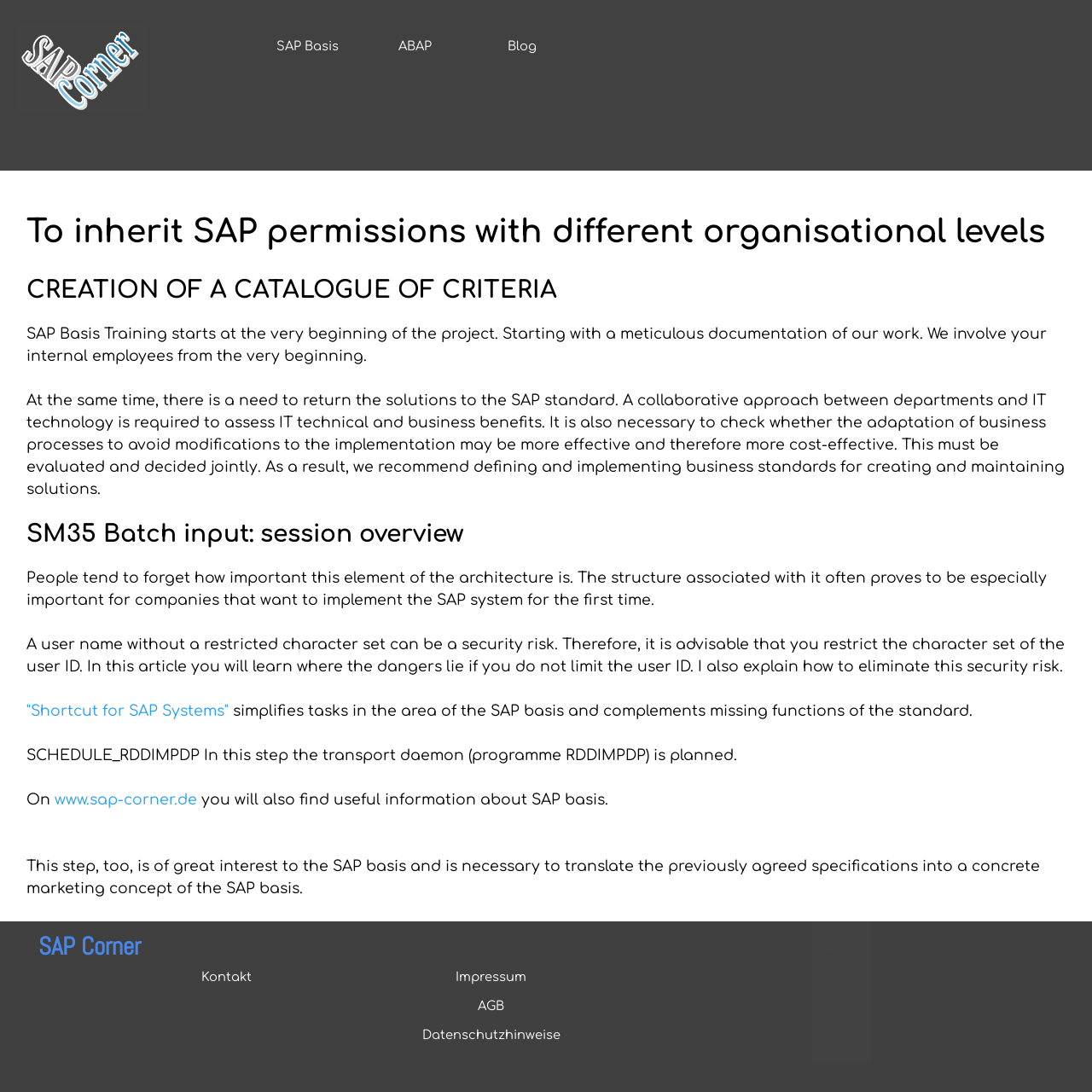Determine the bounding box coordinates for the clickable element required to fulfill the instruction: "Read more about Shortcut for SAP Systems". Provide the coordinates as four float numbers between 0 and 1, i.e., [left, top, right, bottom].

[0.024, 0.644, 0.209, 0.659]